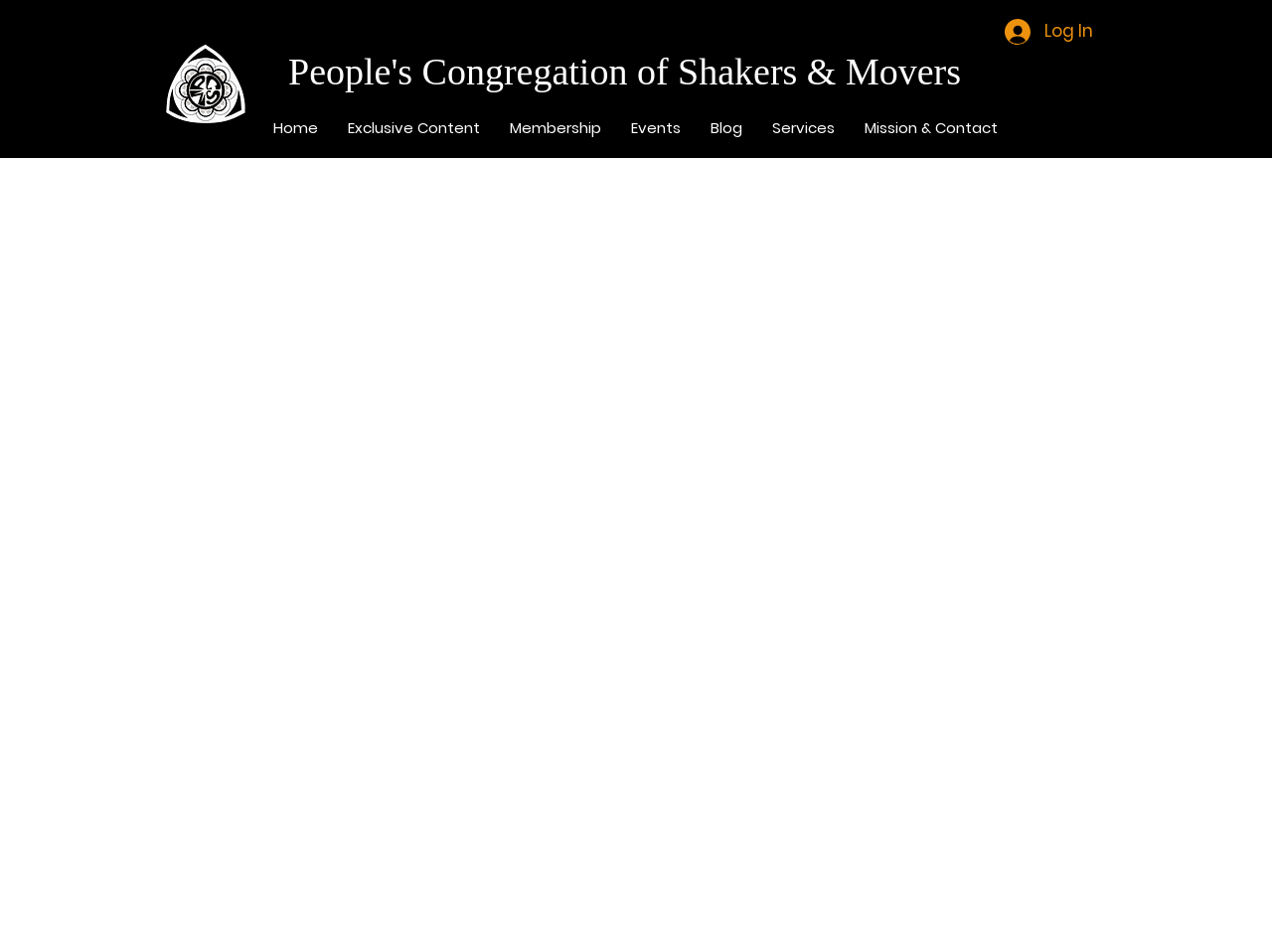Determine the bounding box coordinates of the region I should click to achieve the following instruction: "Visit the Home page". Ensure the bounding box coordinates are four float numbers between 0 and 1, i.e., [left, top, right, bottom].

[0.203, 0.104, 0.261, 0.166]